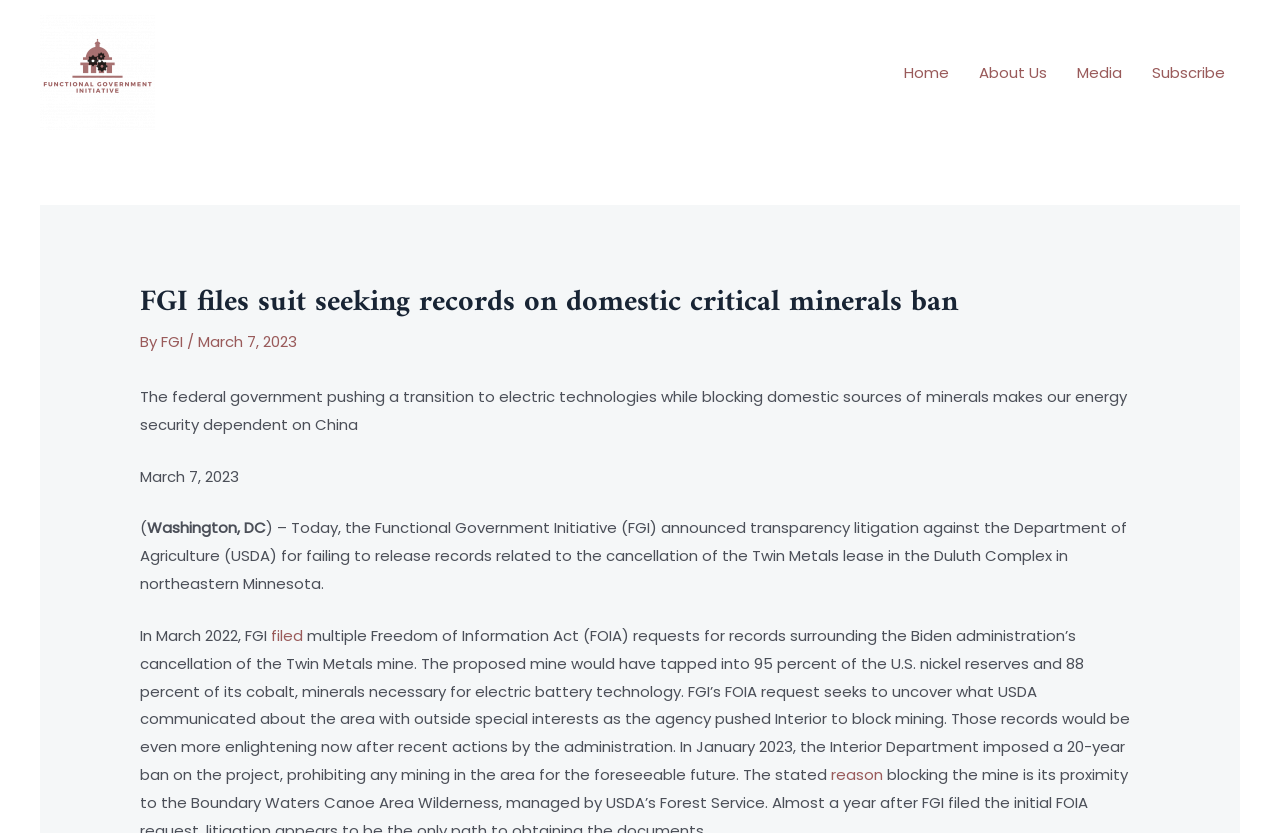Please indicate the bounding box coordinates of the element's region to be clicked to achieve the instruction: "Check the reason for the ban". Provide the coordinates as four float numbers between 0 and 1, i.e., [left, top, right, bottom].

[0.649, 0.917, 0.69, 0.943]